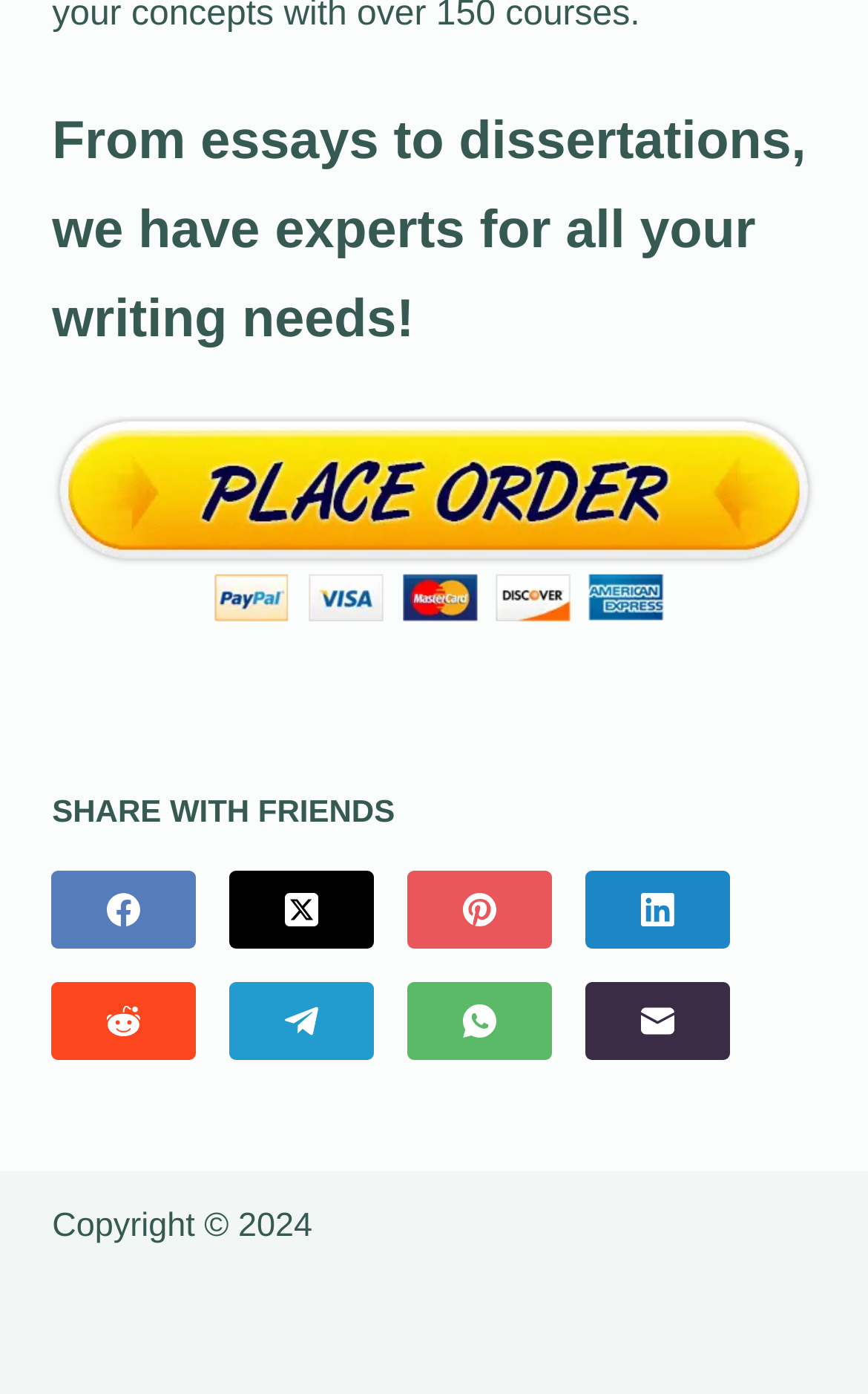Use a single word or phrase to answer this question: 
What year is the copyright for this website?

2024